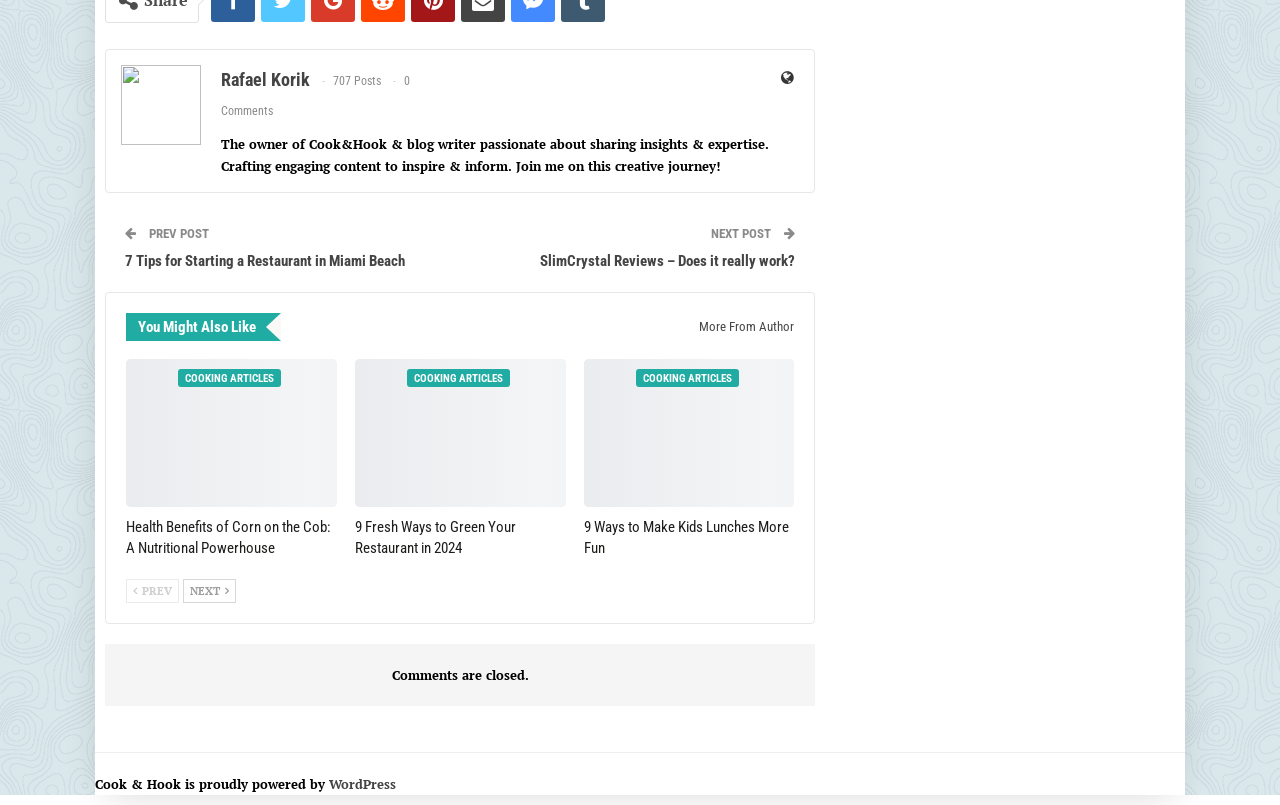Find the UI element described as: "More from author" and predict its bounding box coordinates. Ensure the coordinates are four float numbers between 0 and 1, [left, top, right, bottom].

[0.533, 0.389, 0.621, 0.424]